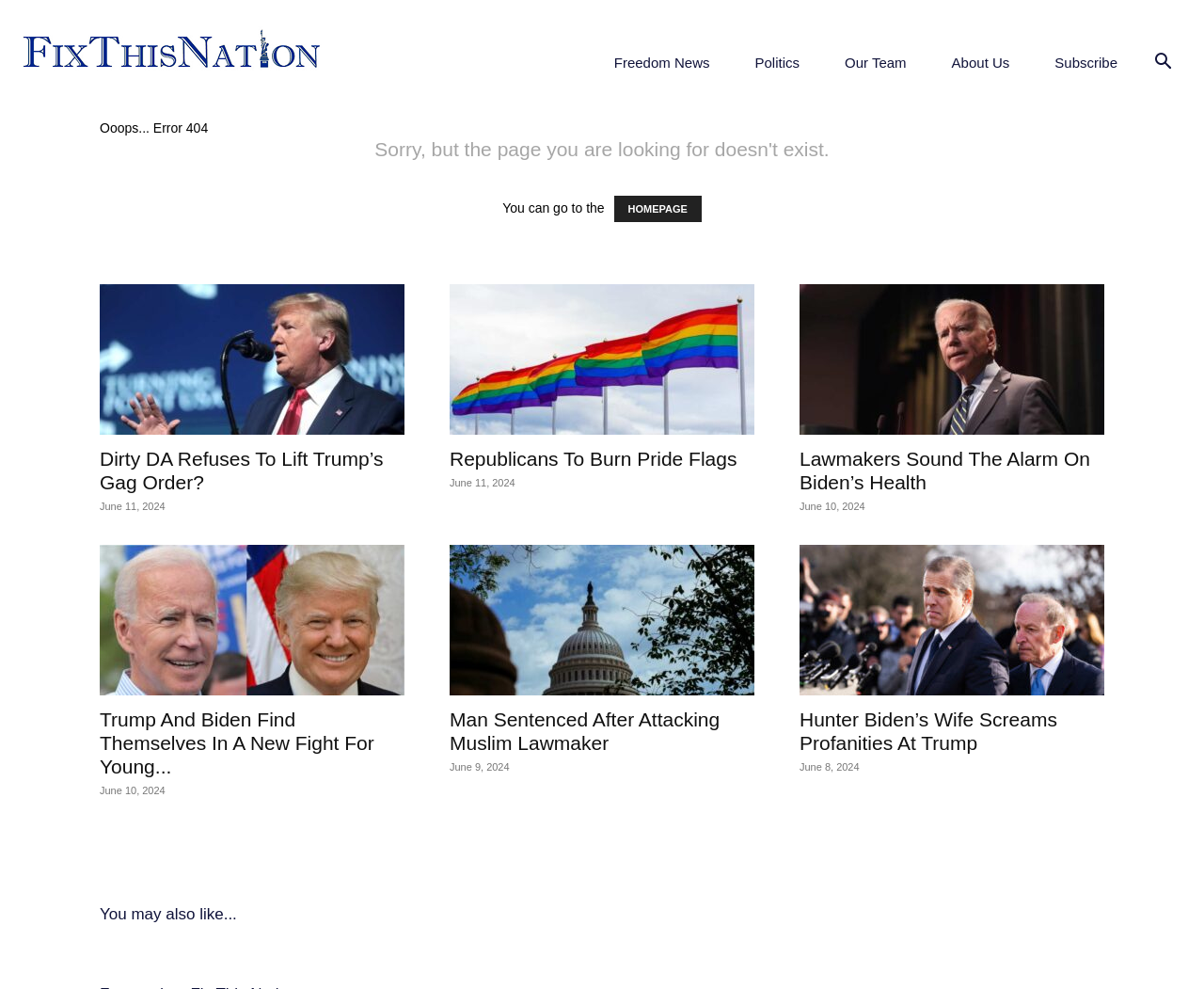Determine the bounding box coordinates of the area to click in order to meet this instruction: "read news about Dirty DA Refuses To Lift Trump’s Gag Order".

[0.083, 0.287, 0.336, 0.44]